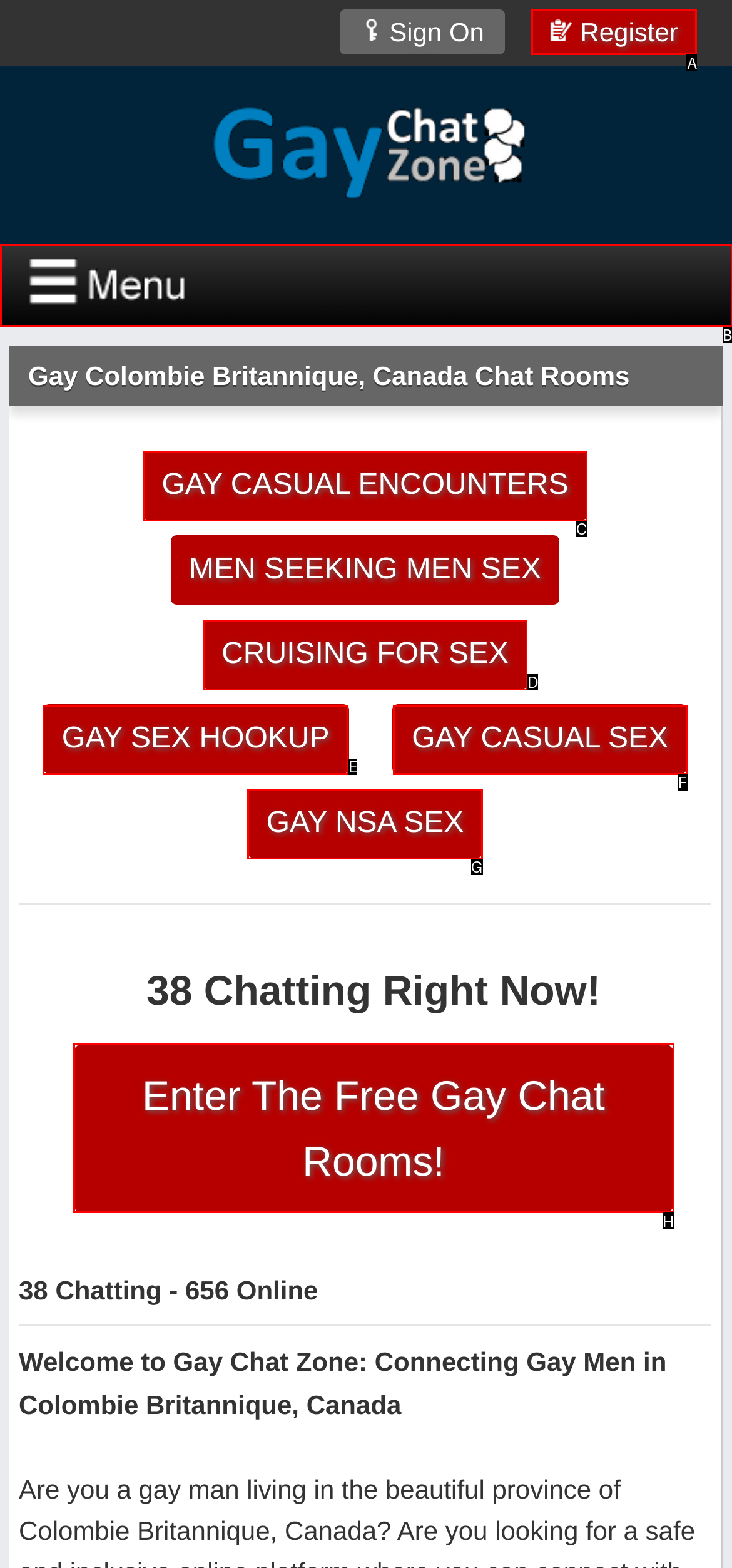Identify the correct UI element to click to achieve the task: Register for an account.
Answer with the letter of the appropriate option from the choices given.

A